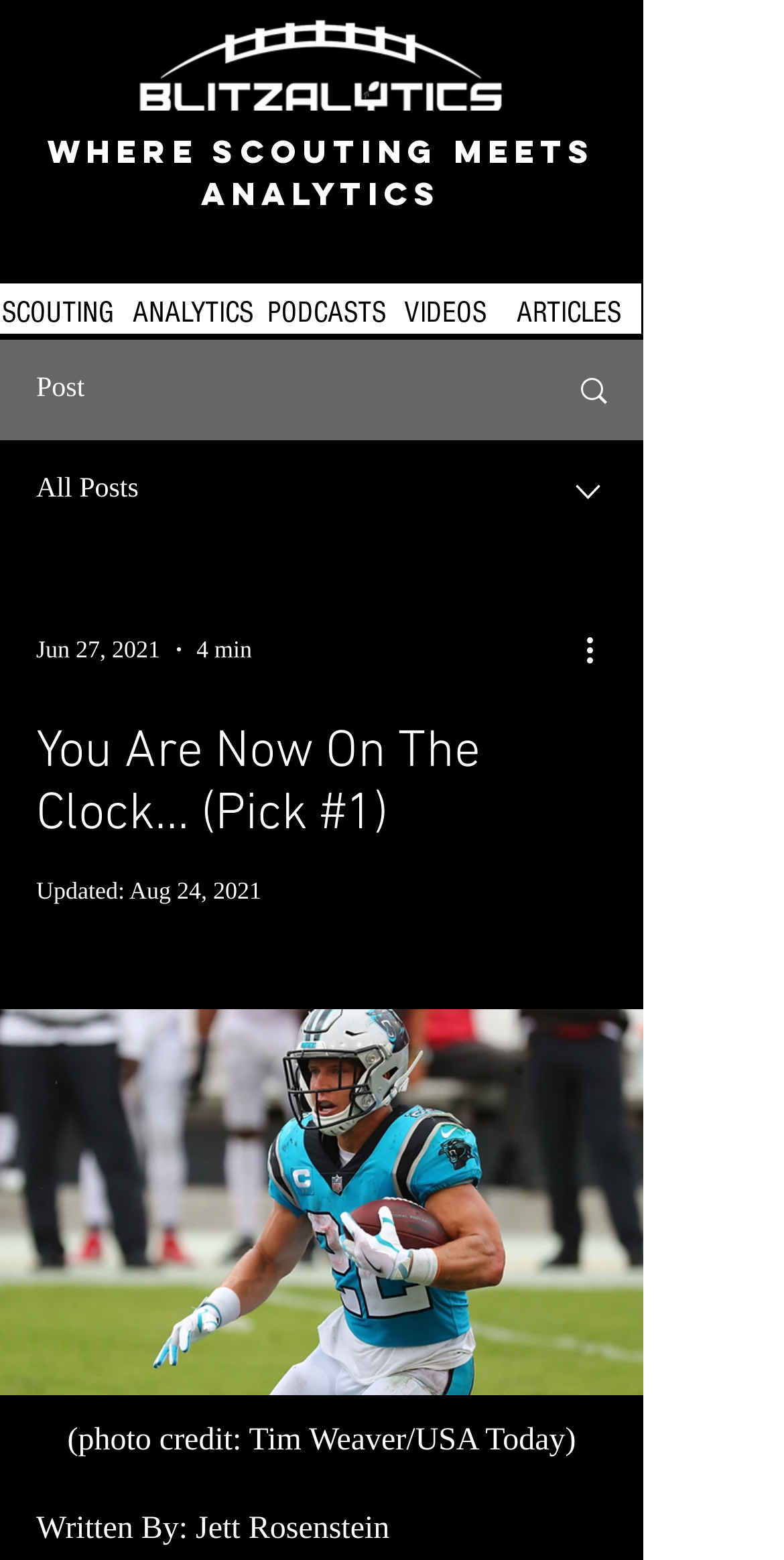What is the date of the post?
Examine the screenshot and reply with a single word or phrase.

Jun 27, 2021